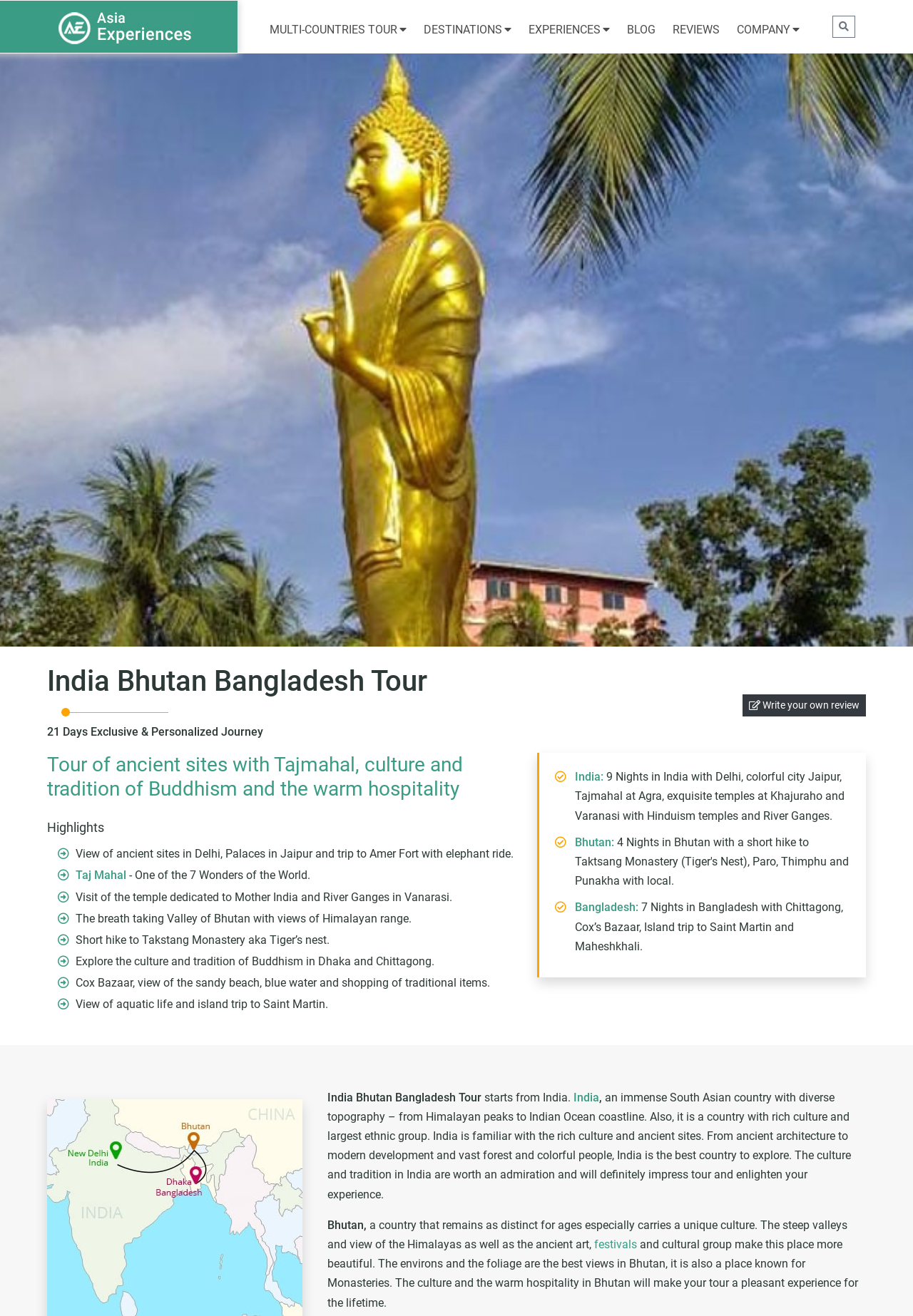Determine the bounding box coordinates of the clickable area required to perform the following instruction: "Read reviews". The coordinates should be represented as four float numbers between 0 and 1: [left, top, right, bottom].

[0.727, 0.012, 0.798, 0.033]